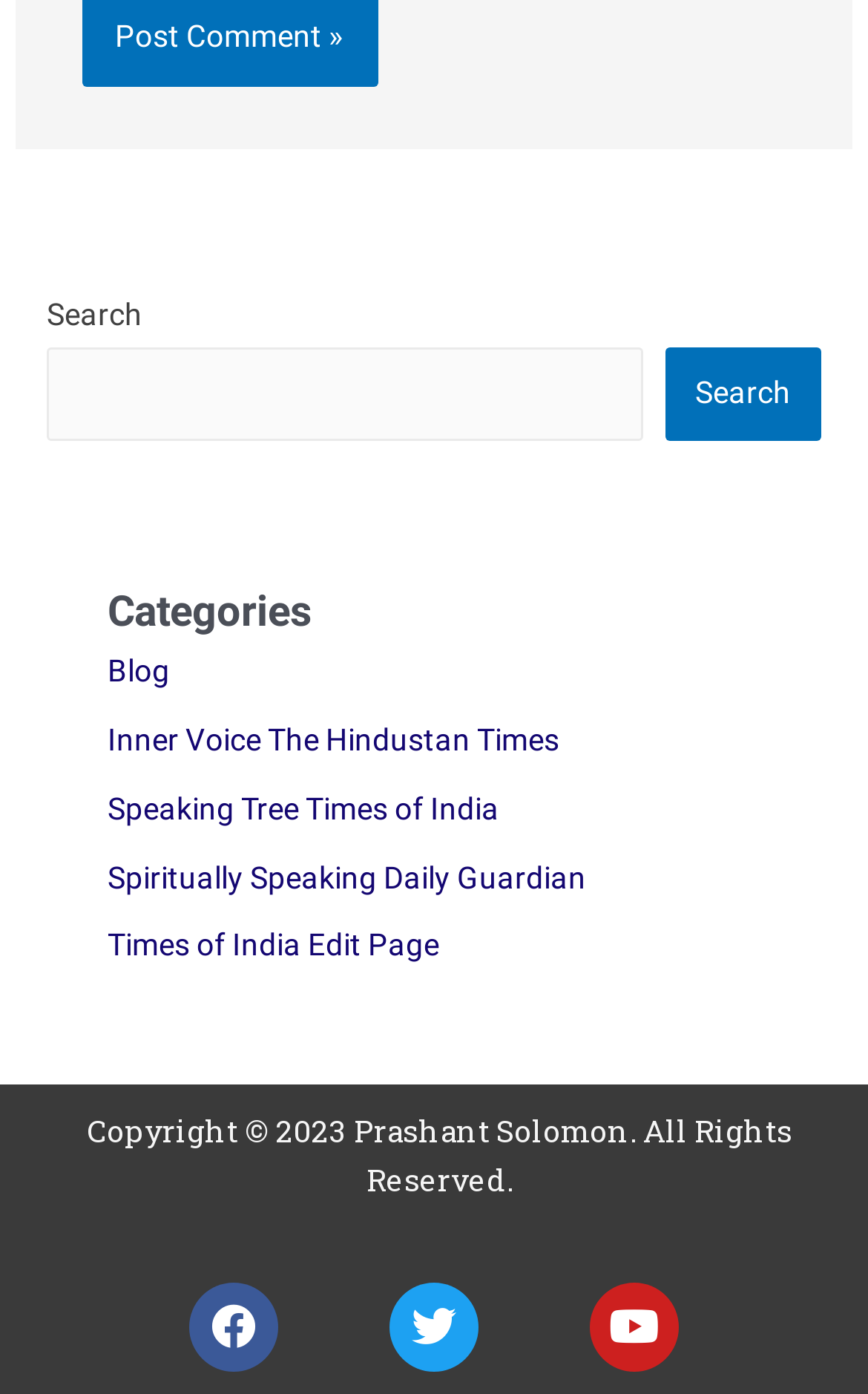What categories are listed on the webpage?
Answer the question using a single word or phrase, according to the image.

Blog and others